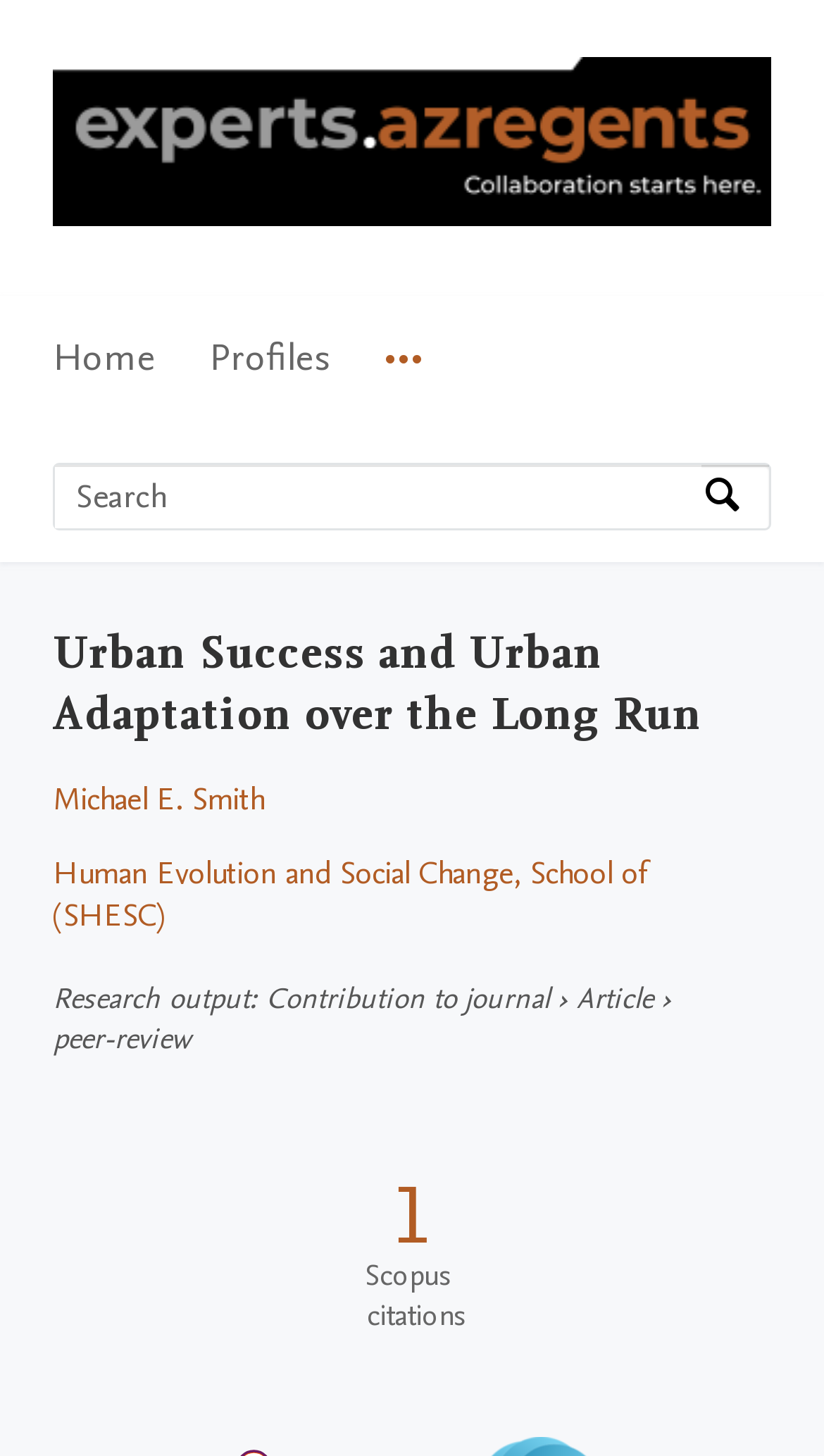Please locate the bounding box coordinates of the element that needs to be clicked to achieve the following instruction: "Search by expertise, name or affiliation". The coordinates should be four float numbers between 0 and 1, i.e., [left, top, right, bottom].

[0.067, 0.319, 0.851, 0.363]